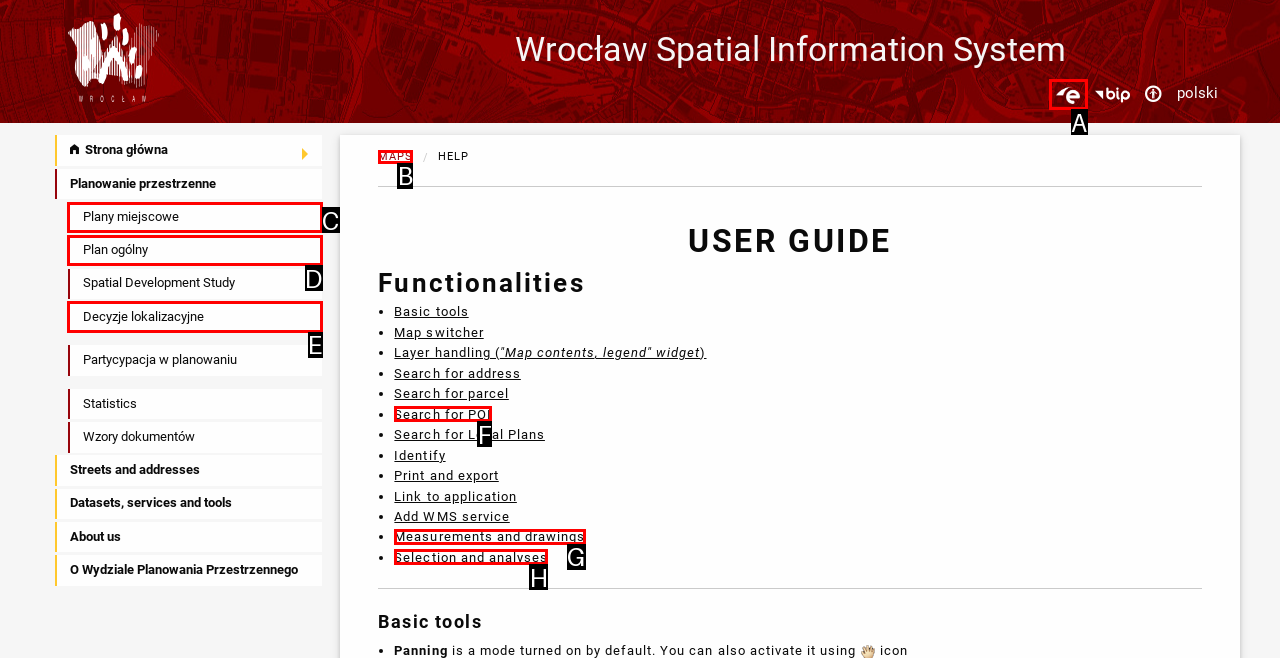Find the UI element described as: Plany miejscowe
Reply with the letter of the appropriate option.

C